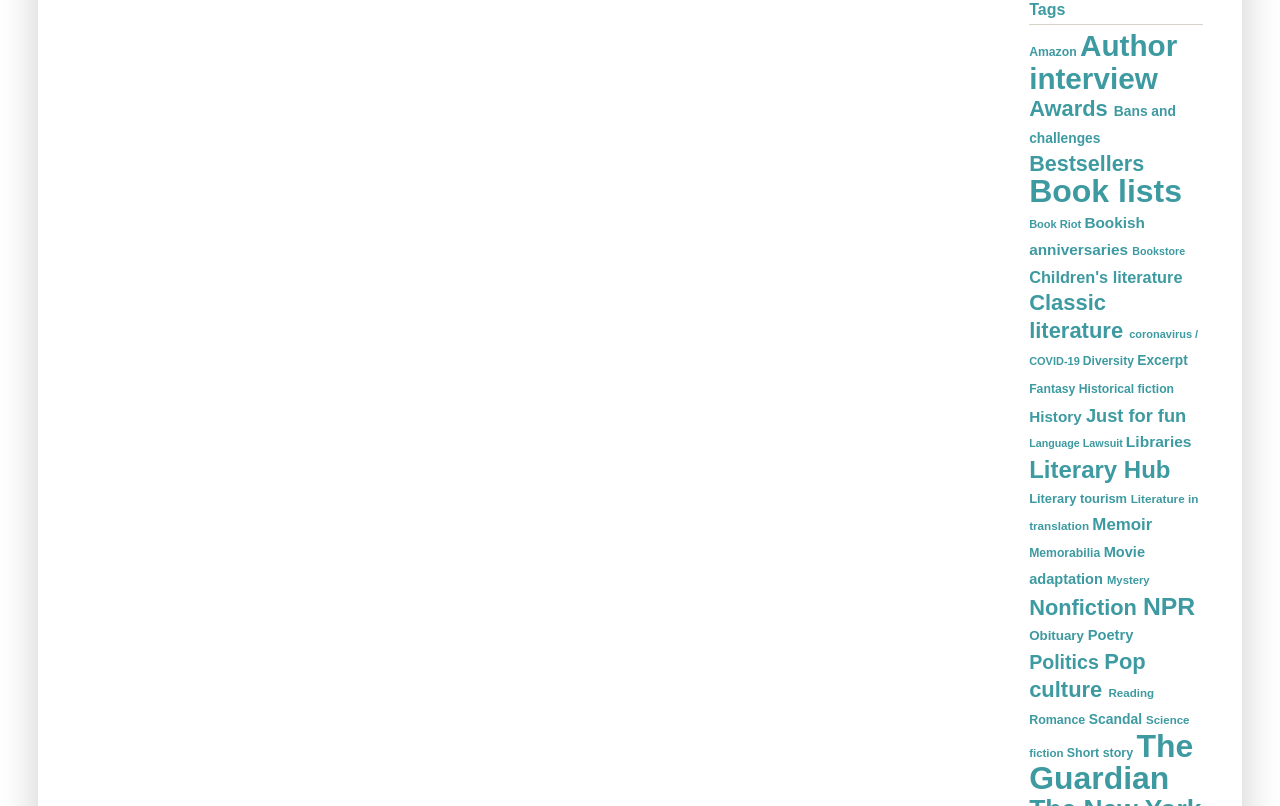Determine the bounding box of the UI component based on this description: "Literary tourism". The bounding box coordinates should be four float values between 0 and 1, i.e., [left, top, right, bottom].

[0.804, 0.61, 0.883, 0.628]